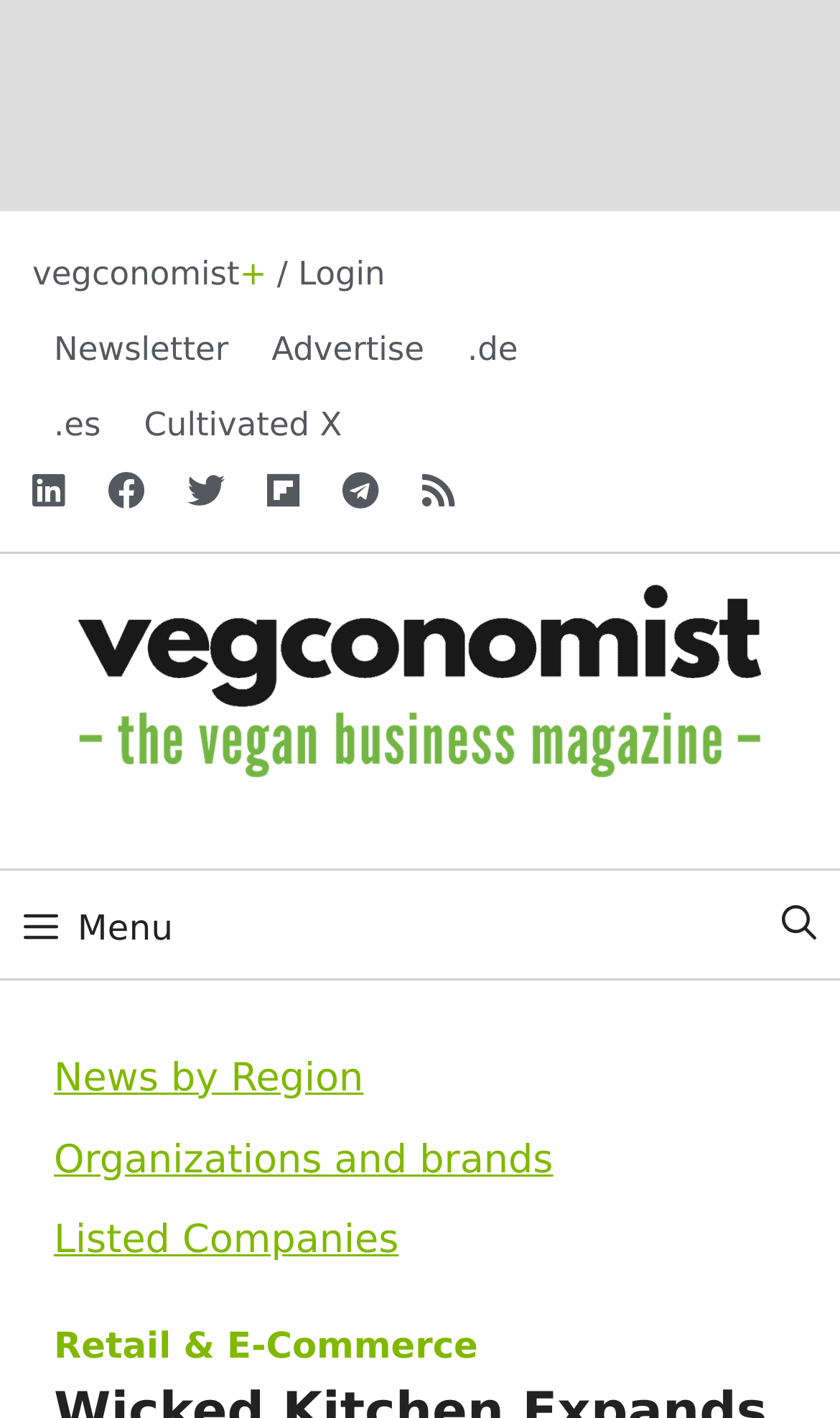Using the information in the image, give a comprehensive answer to the question: 
How many language options are available?

I found the answer by looking at the complementary element with the links '.de', '.es', and no text, which suggests that they are language options.